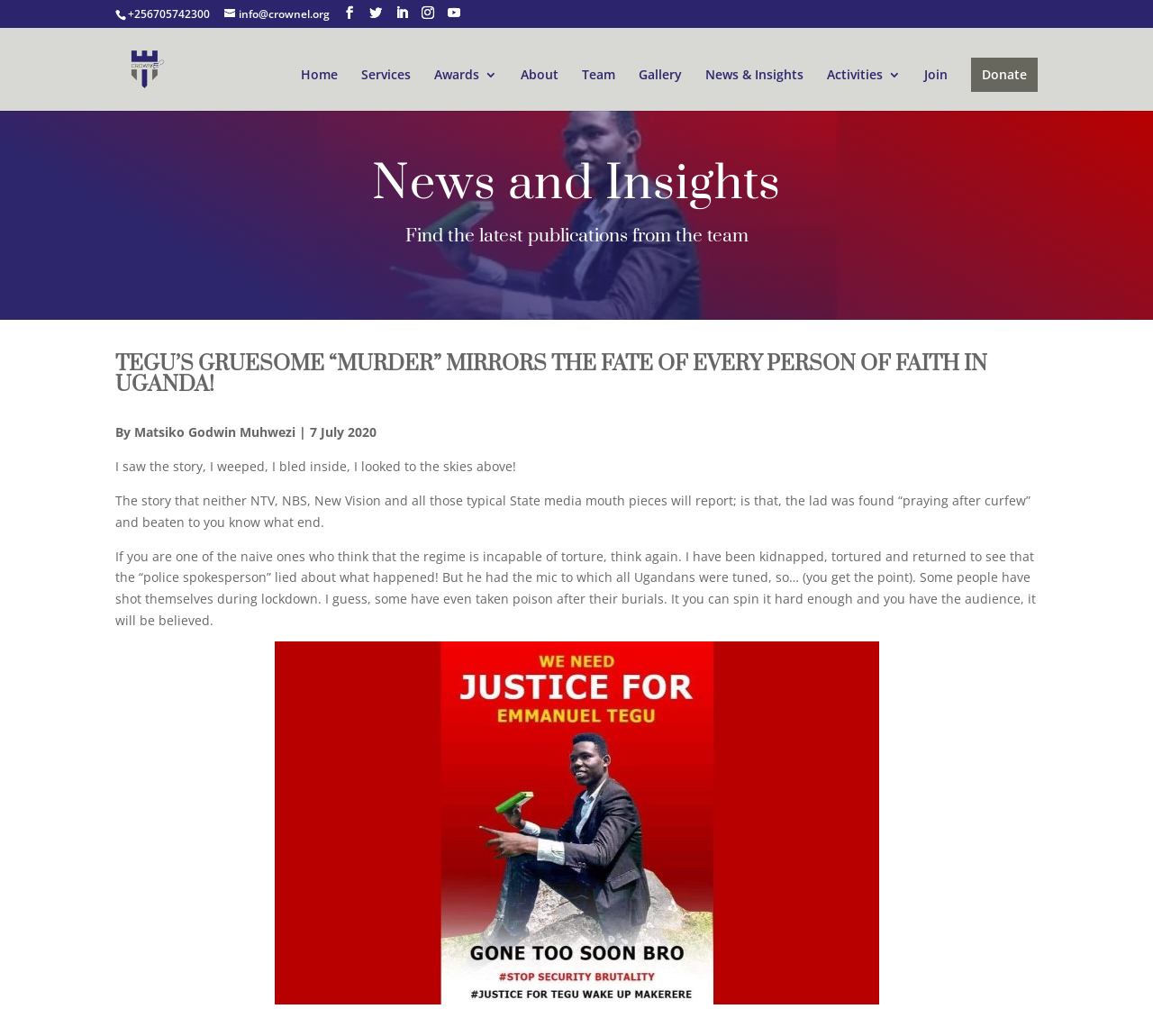Using the webpage screenshot and the element description About Us, determine the bounding box coordinates. Specify the coordinates in the format (top-left x, top-left y, bottom-right x, bottom-right y) with values ranging from 0 to 1.

None